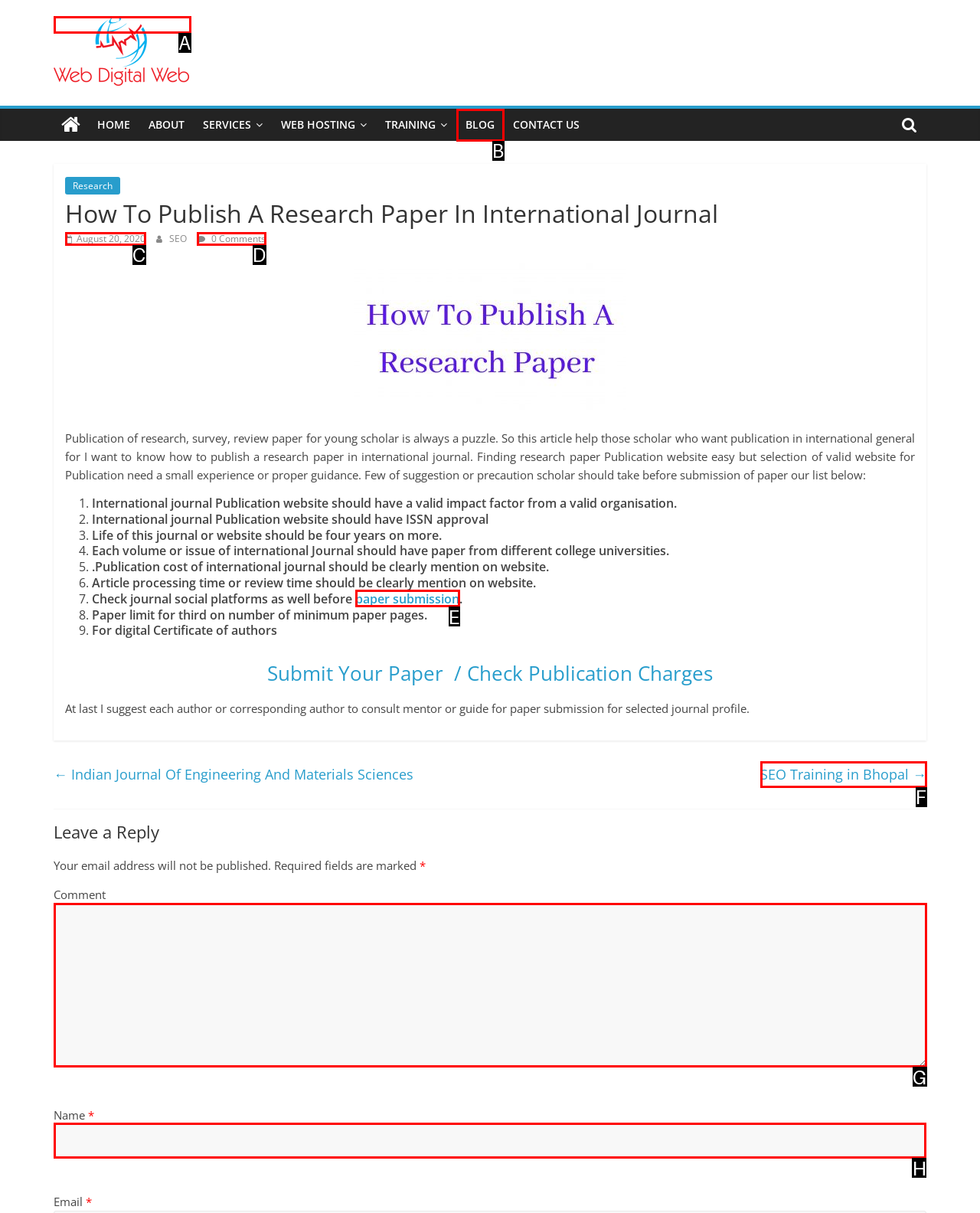Identify the correct HTML element to click to accomplish this task: Enter your name
Respond with the letter corresponding to the correct choice.

H